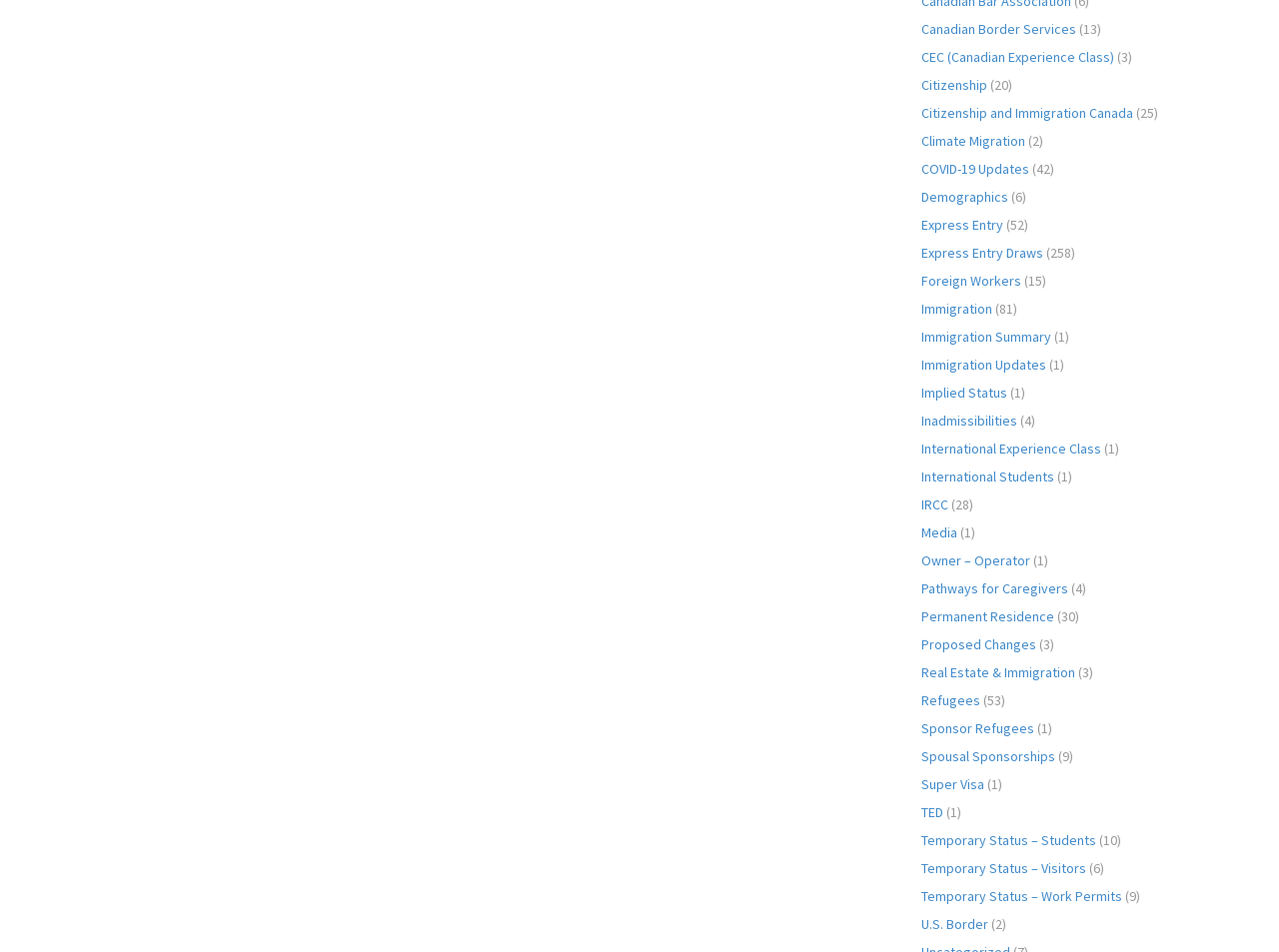Respond with a single word or phrase to the following question: Are there any links related to students?

Yes